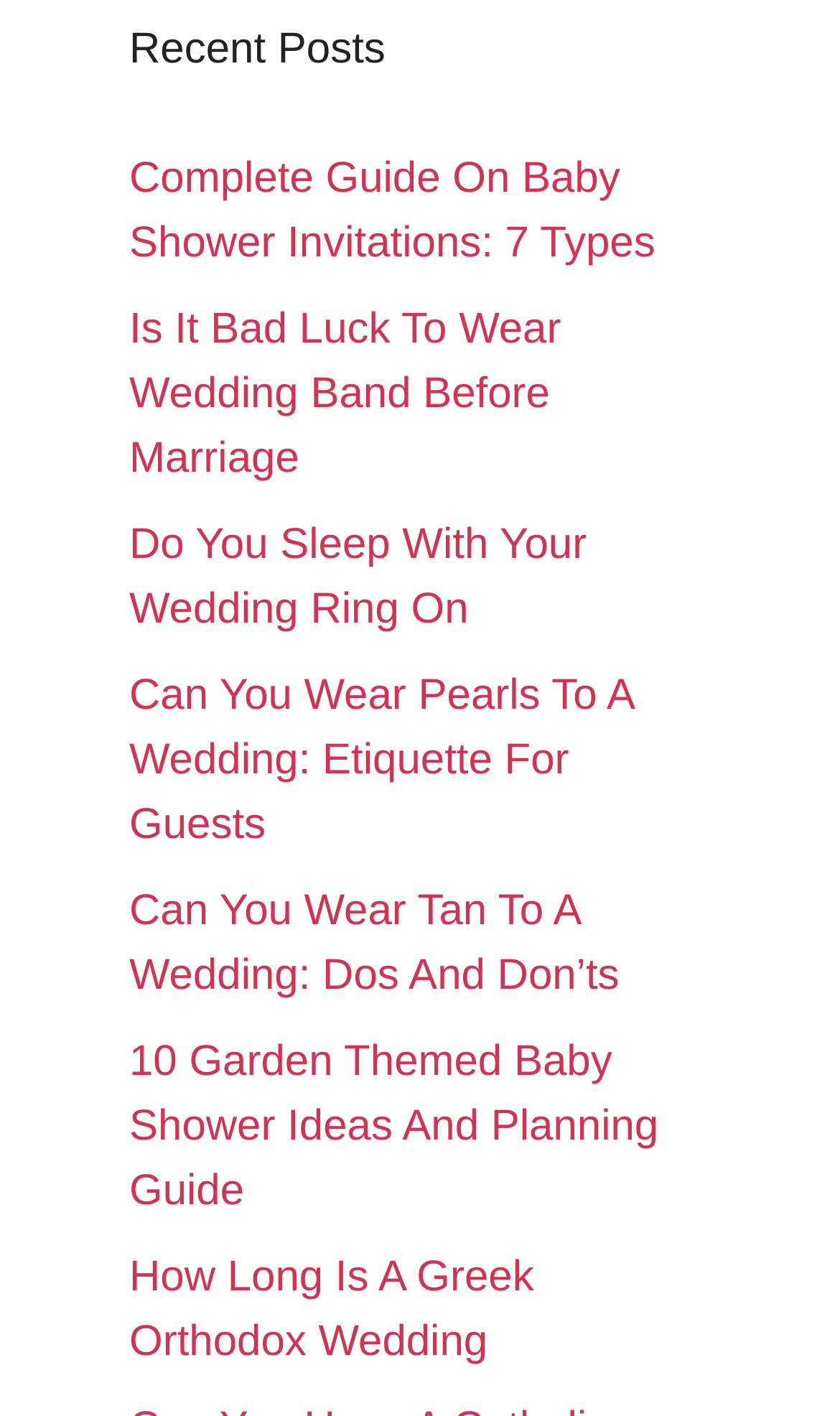Using the details in the image, give a detailed response to the question below:
What is the last link about?

The last link on the webpage is titled 'How Long Is A Greek Orthodox Wedding', which suggests that it provides information on the duration or length of a Greek Orthodox wedding ceremony or celebration.